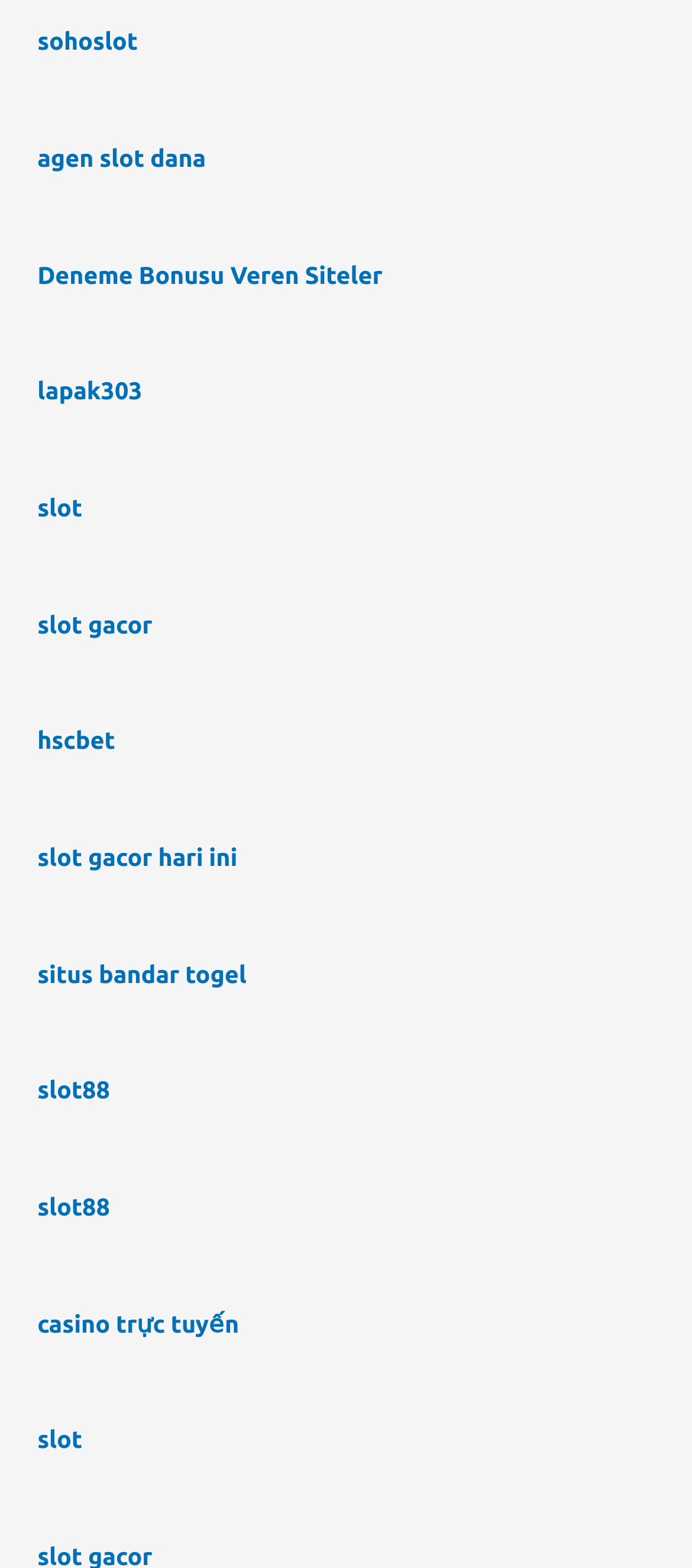Kindly determine the bounding box coordinates of the area that needs to be clicked to fulfill this instruction: "click on sohoslot link".

[0.054, 0.017, 0.199, 0.035]